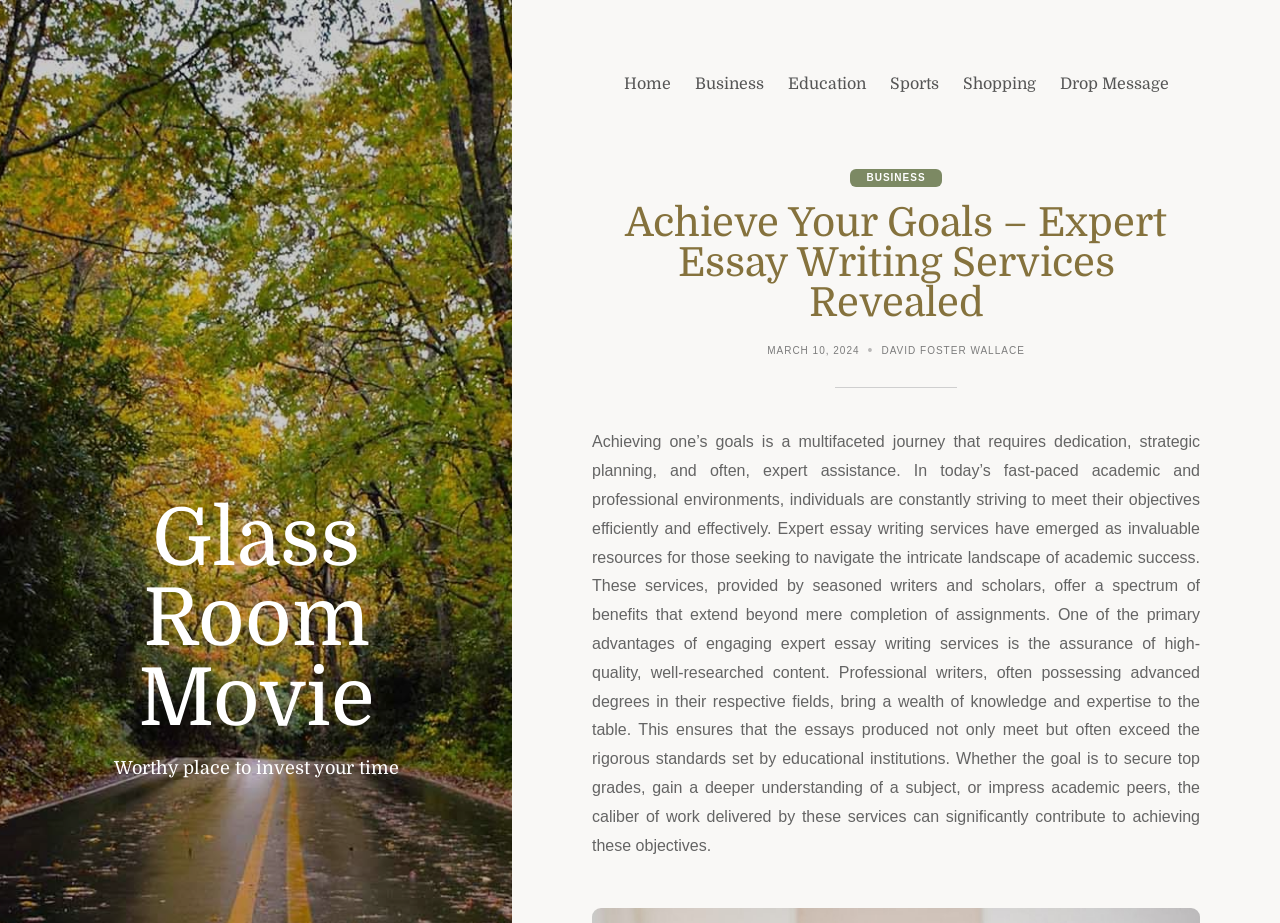Pinpoint the bounding box coordinates of the clickable area necessary to execute the following instruction: "Select options for the 'Electrified Concertina Razor Wire' product". The coordinates should be given as four float numbers between 0 and 1, namely [left, top, right, bottom].

None